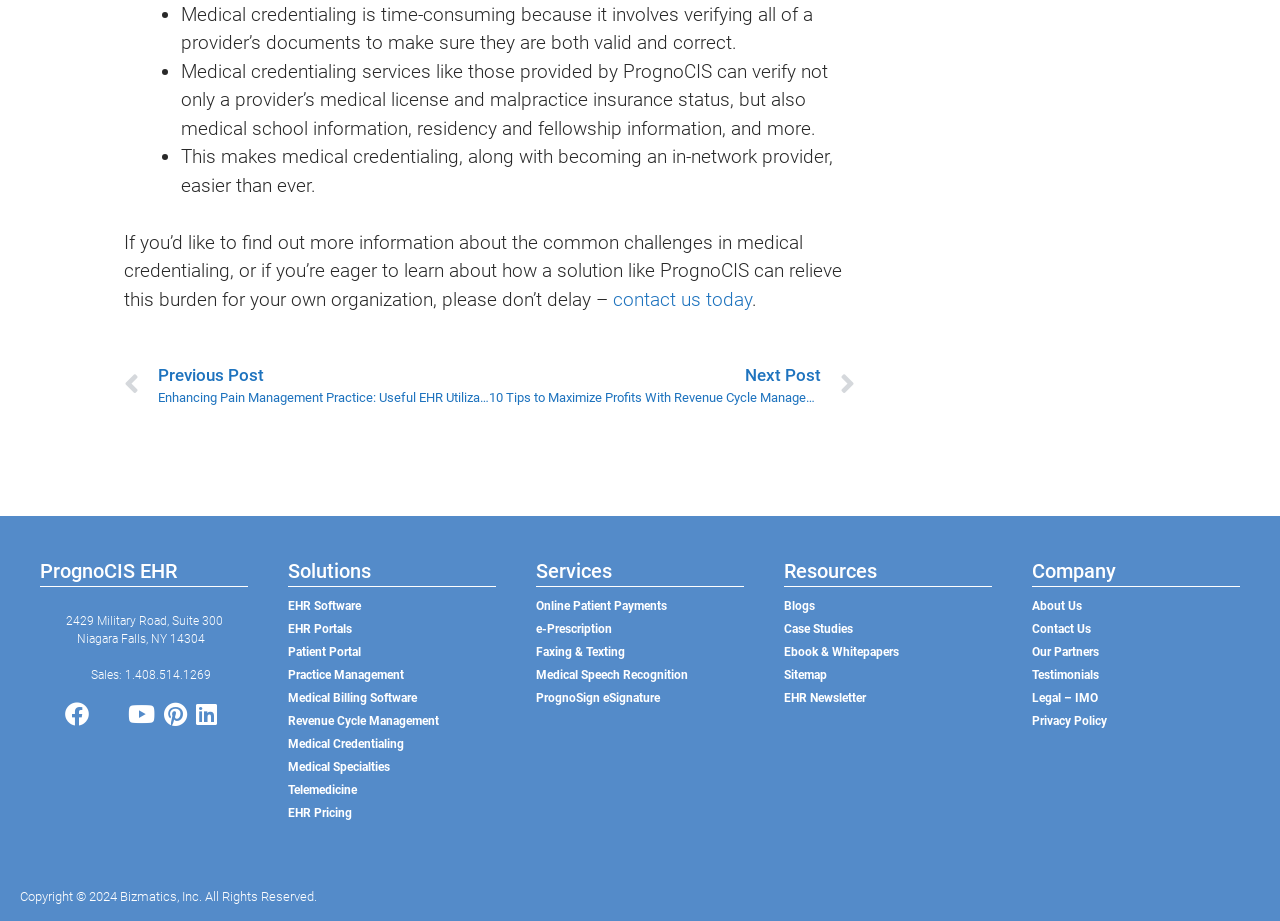Identify the bounding box coordinates for the element you need to click to achieve the following task: "learn more about medical credentialing". Provide the bounding box coordinates as four float numbers between 0 and 1, in the form [left, top, right, bottom].

[0.141, 0.065, 0.647, 0.152]